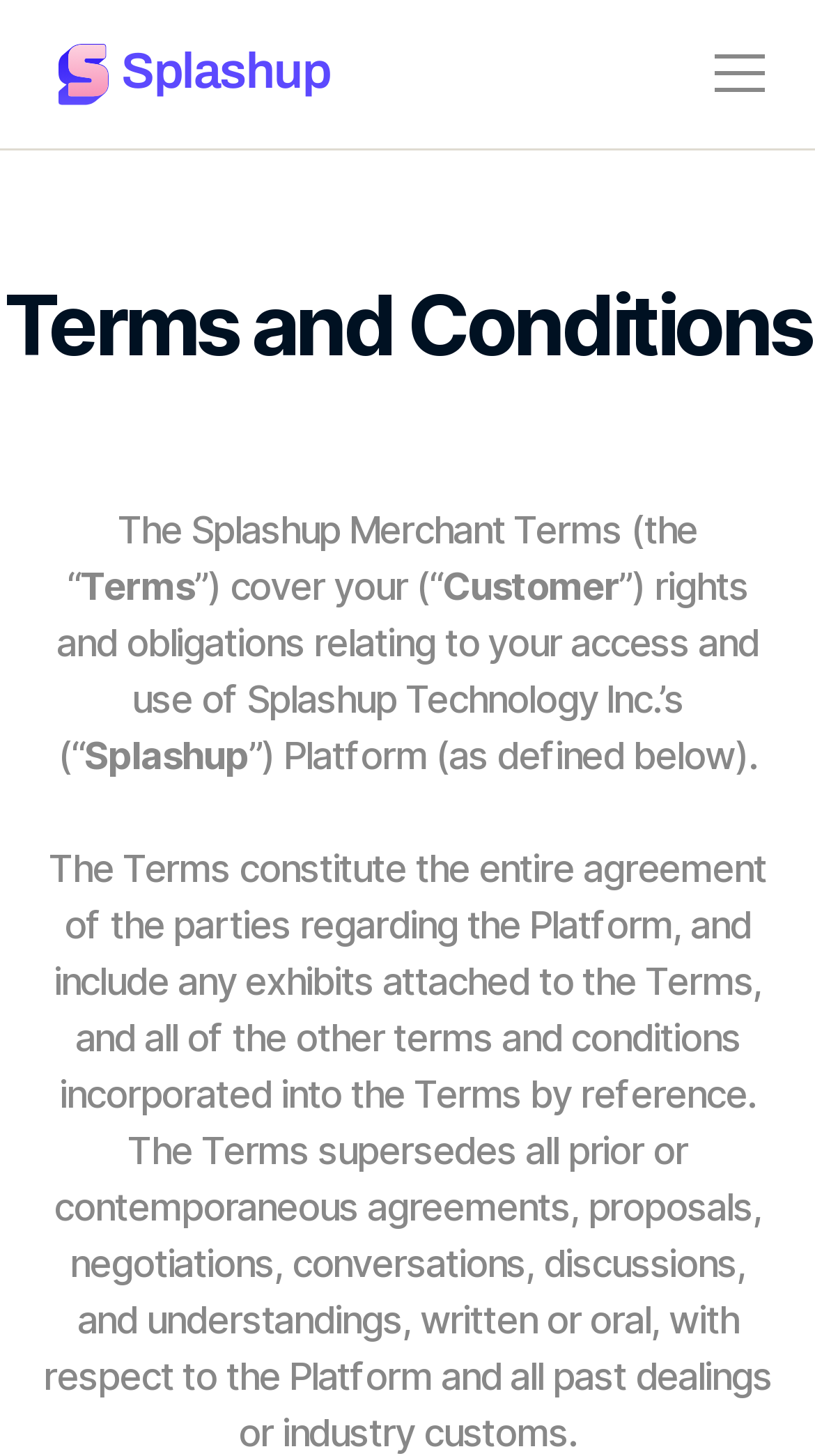Please reply to the following question using a single word or phrase: 
What is the name of the brand discovery network?

Splashup